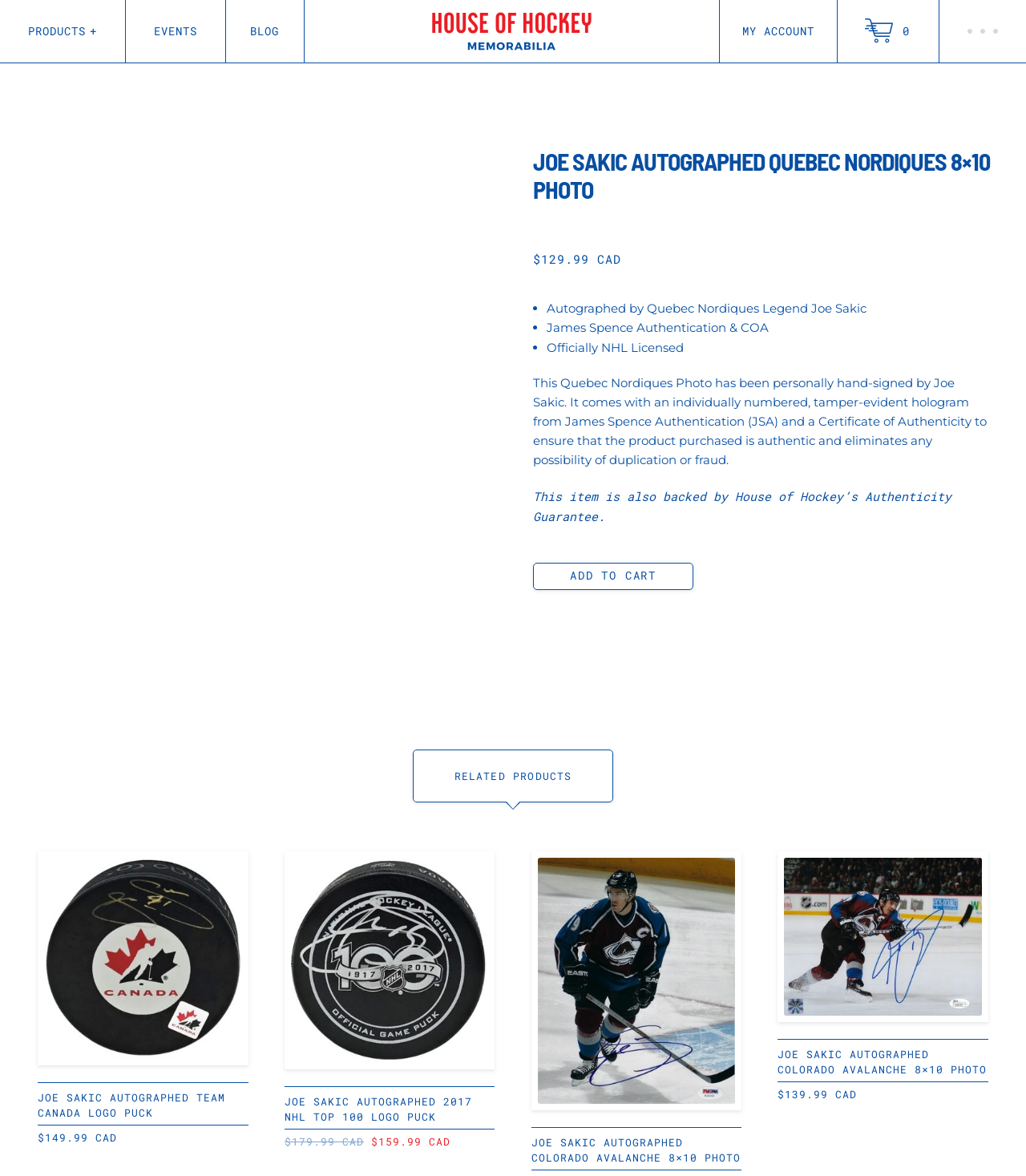Bounding box coordinates should be in the format (top-left x, top-left y, bottom-right x, bottom-right y) and all values should be floating point numbers between 0 and 1. Determine the bounding box coordinate for the UI element described as: 0

[0.817, 0.0, 0.915, 0.053]